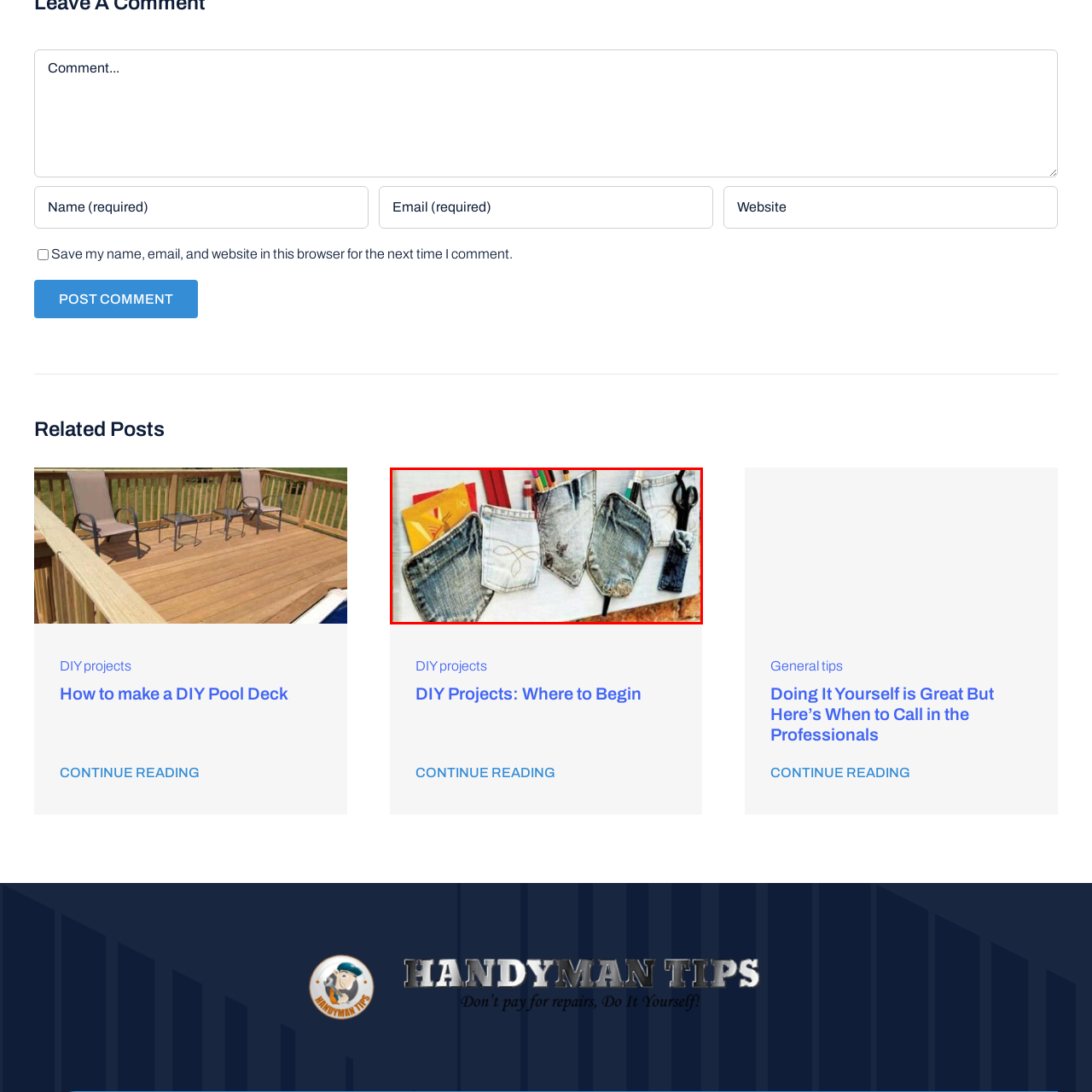Look closely at the image highlighted in red, What type of environment is the DIY project suitable for? 
Respond with a single word or phrase.

Office or craft space